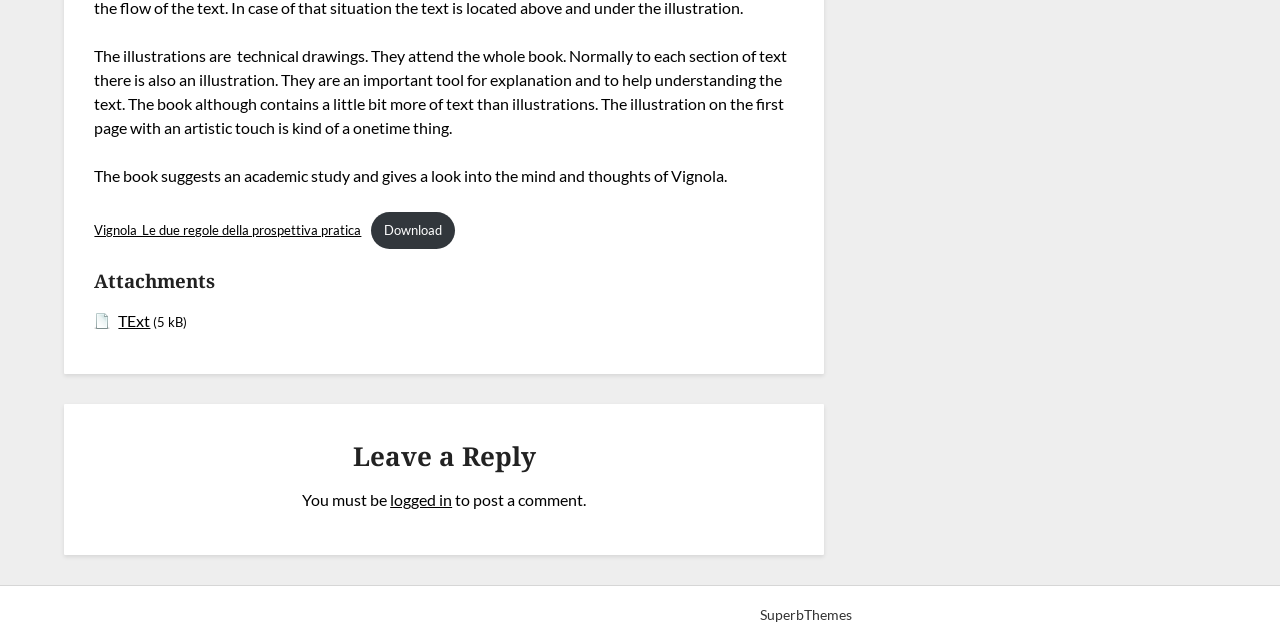Extract the bounding box coordinates for the UI element described as: "logged in".

[0.305, 0.762, 0.353, 0.792]